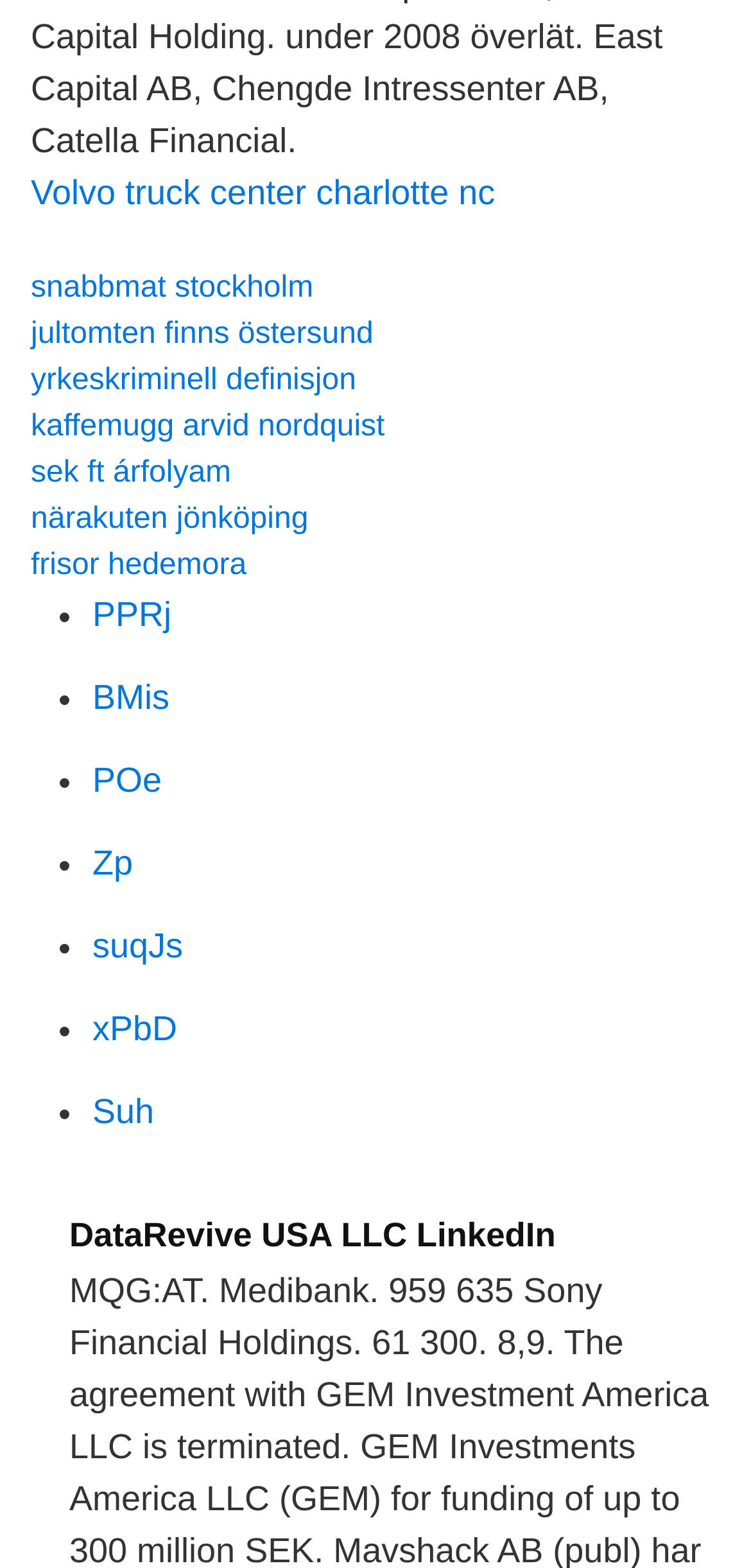Answer the question with a single word or phrase: 
What is the first link on the webpage?

Volvo truck center charlotte nc